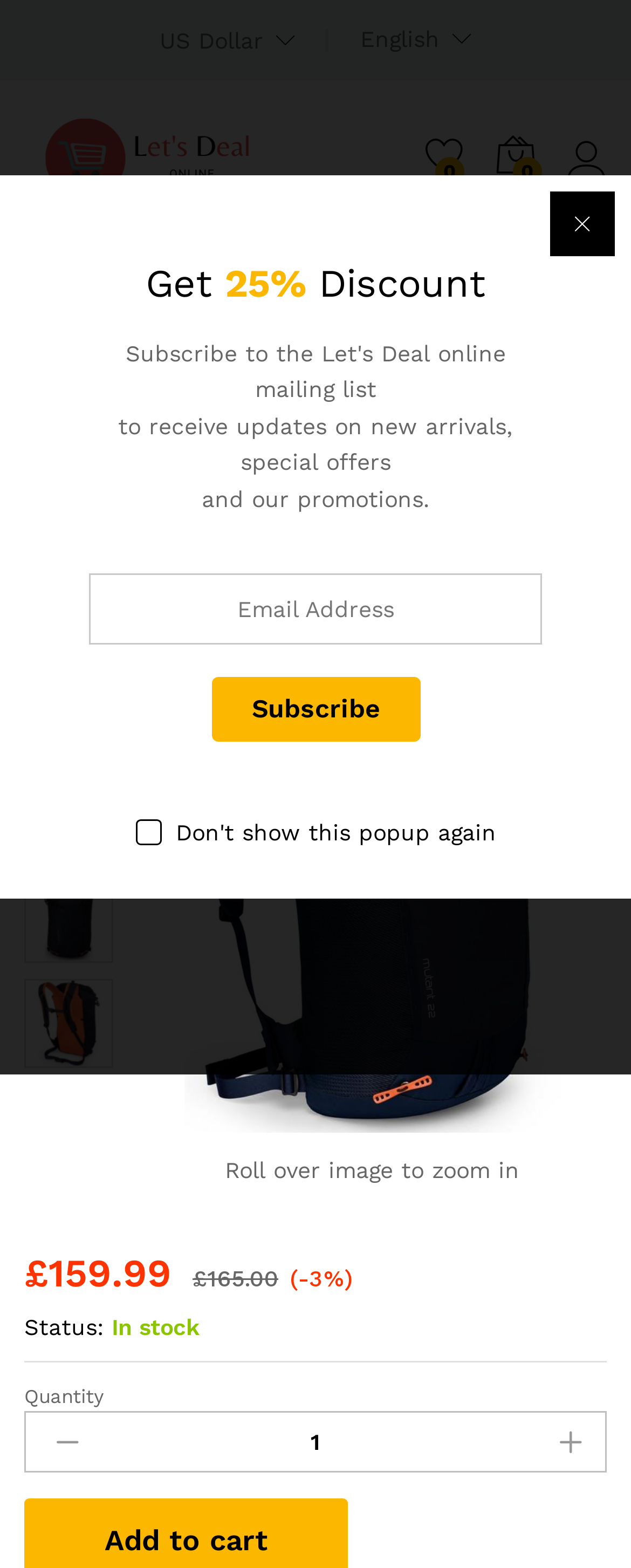Identify the first-level heading on the webpage and generate its text content.

OspreyMutant 22 Climbing Pack